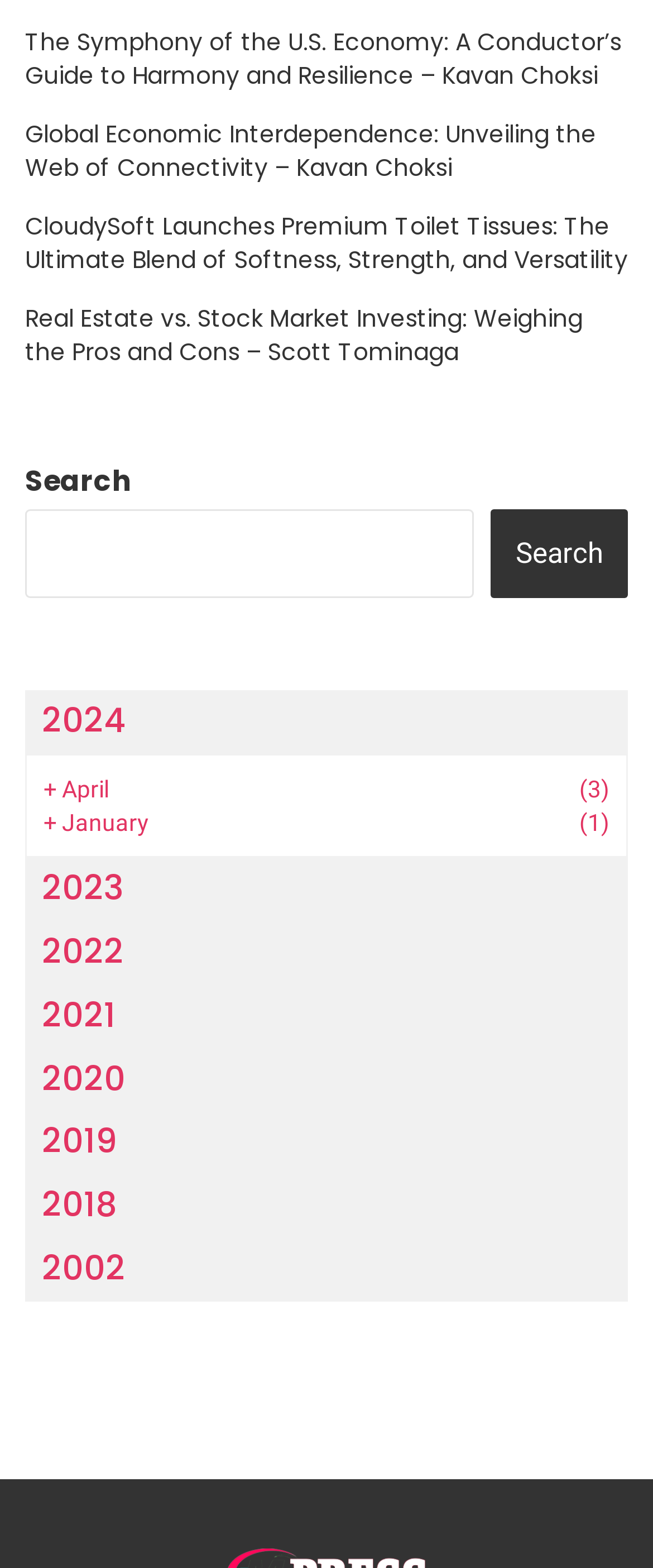Find the bounding box coordinates of the clickable area required to complete the following action: "Read the article about the Symphony of the U.S. Economy".

[0.038, 0.016, 0.962, 0.058]